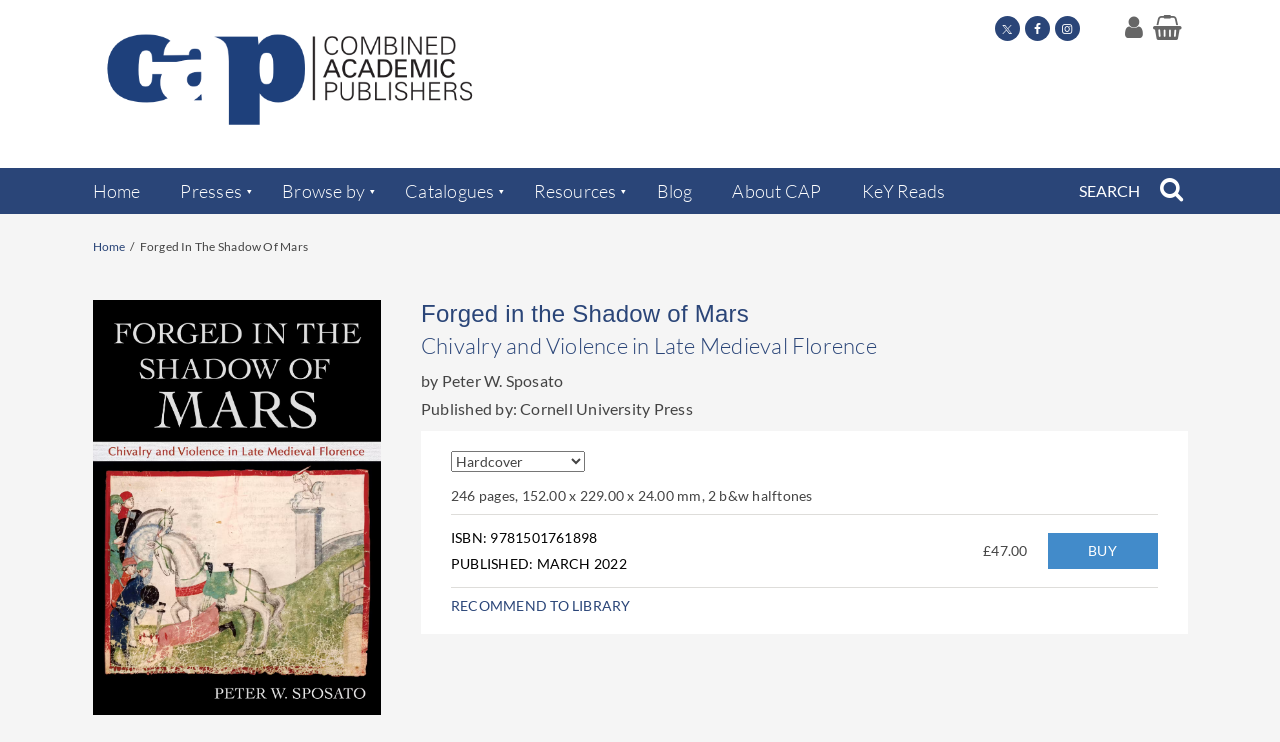Please determine the bounding box coordinates of the clickable area required to carry out the following instruction: "Buy the book Forged in the Shadow of Mars". The coordinates must be four float numbers between 0 and 1, represented as [left, top, right, bottom].

[0.818, 0.719, 0.904, 0.767]